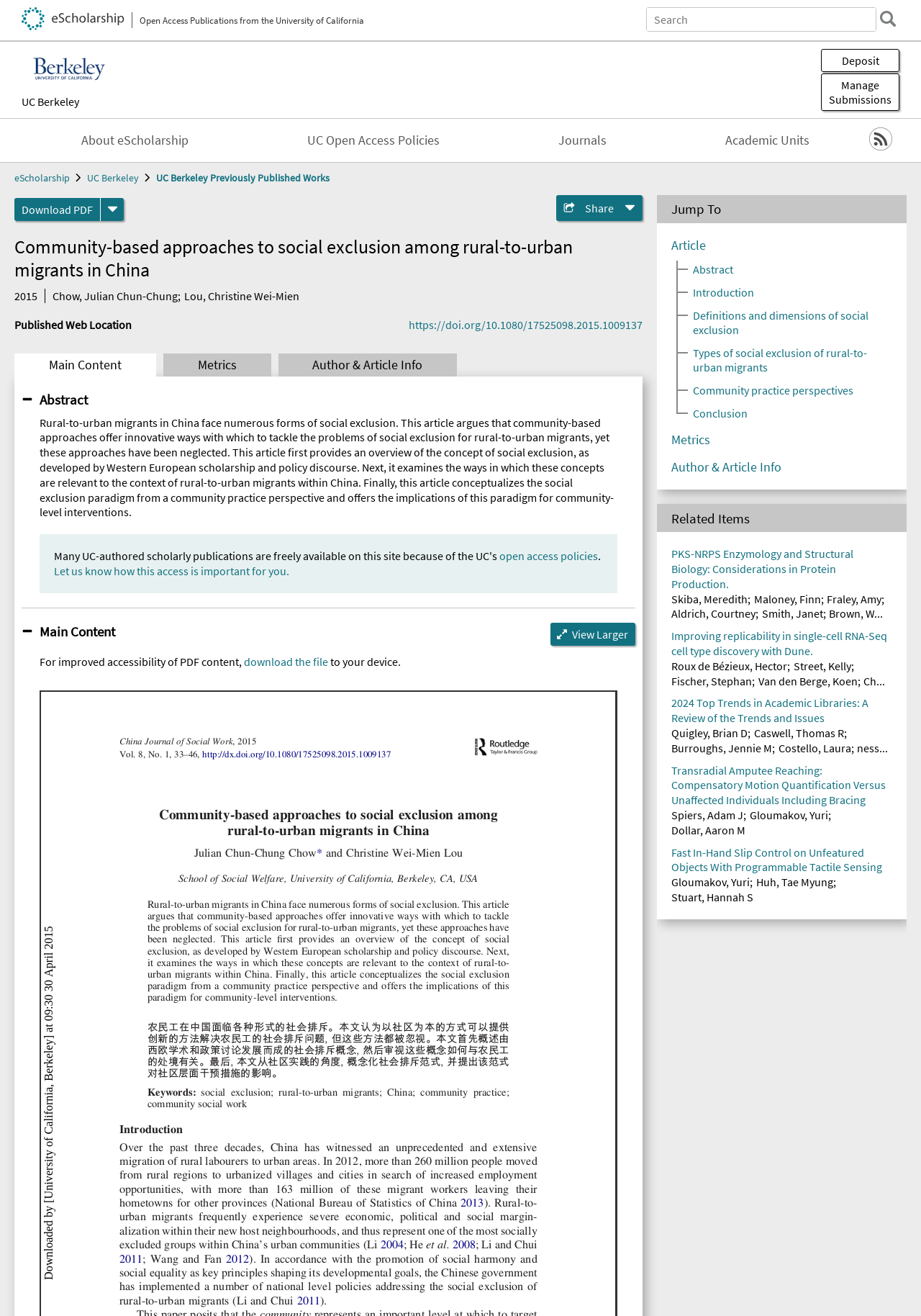Based on the element description "Lou, Christine Wei-Mien", predict the bounding box coordinates of the UI element.

[0.2, 0.219, 0.325, 0.23]